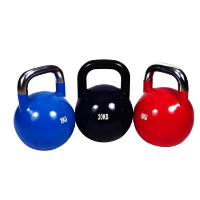How many kettlebells are present in the image?
Respond to the question with a well-detailed and thorough answer.

The caption describes three kettlebells arranged side by side, each with a different weight and color, implying that there are three kettlebells in the image.